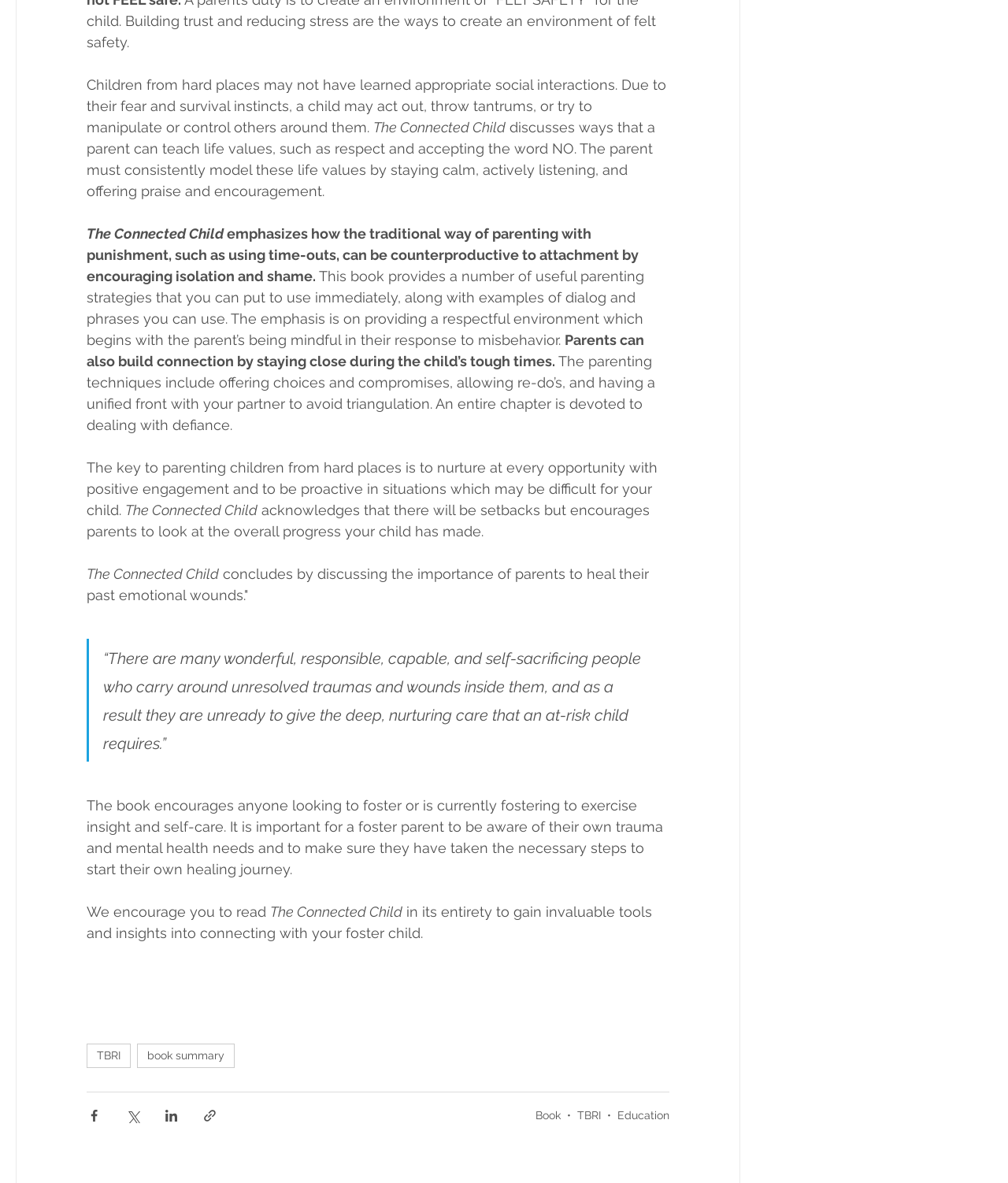Please identify the coordinates of the bounding box that should be clicked to fulfill this instruction: "Click on the link to view the book summary".

[0.136, 0.882, 0.233, 0.903]